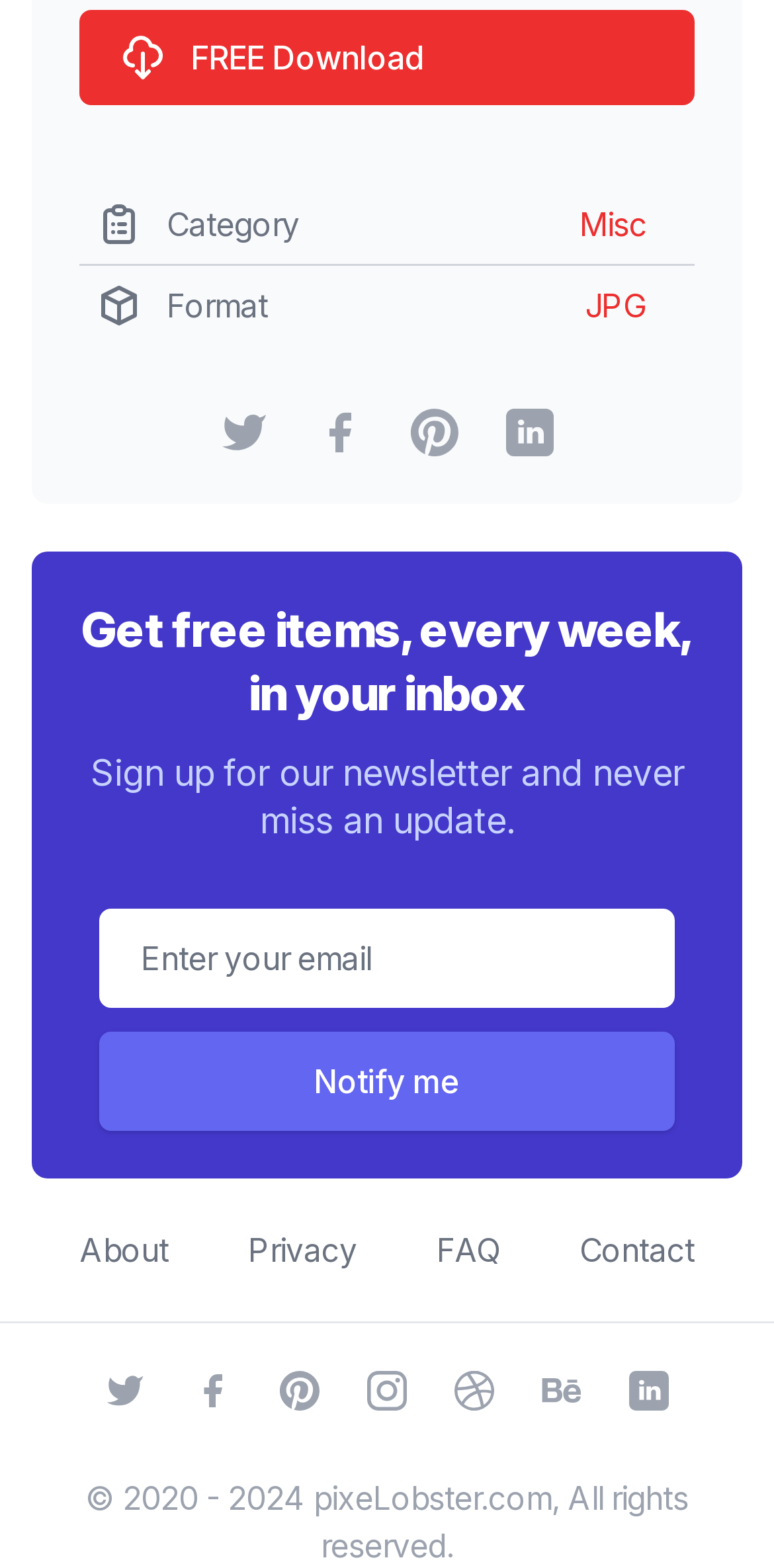Determine the bounding box coordinates for the area you should click to complete the following instruction: "Click the 'FREE Download' link".

[0.103, 0.006, 0.897, 0.066]